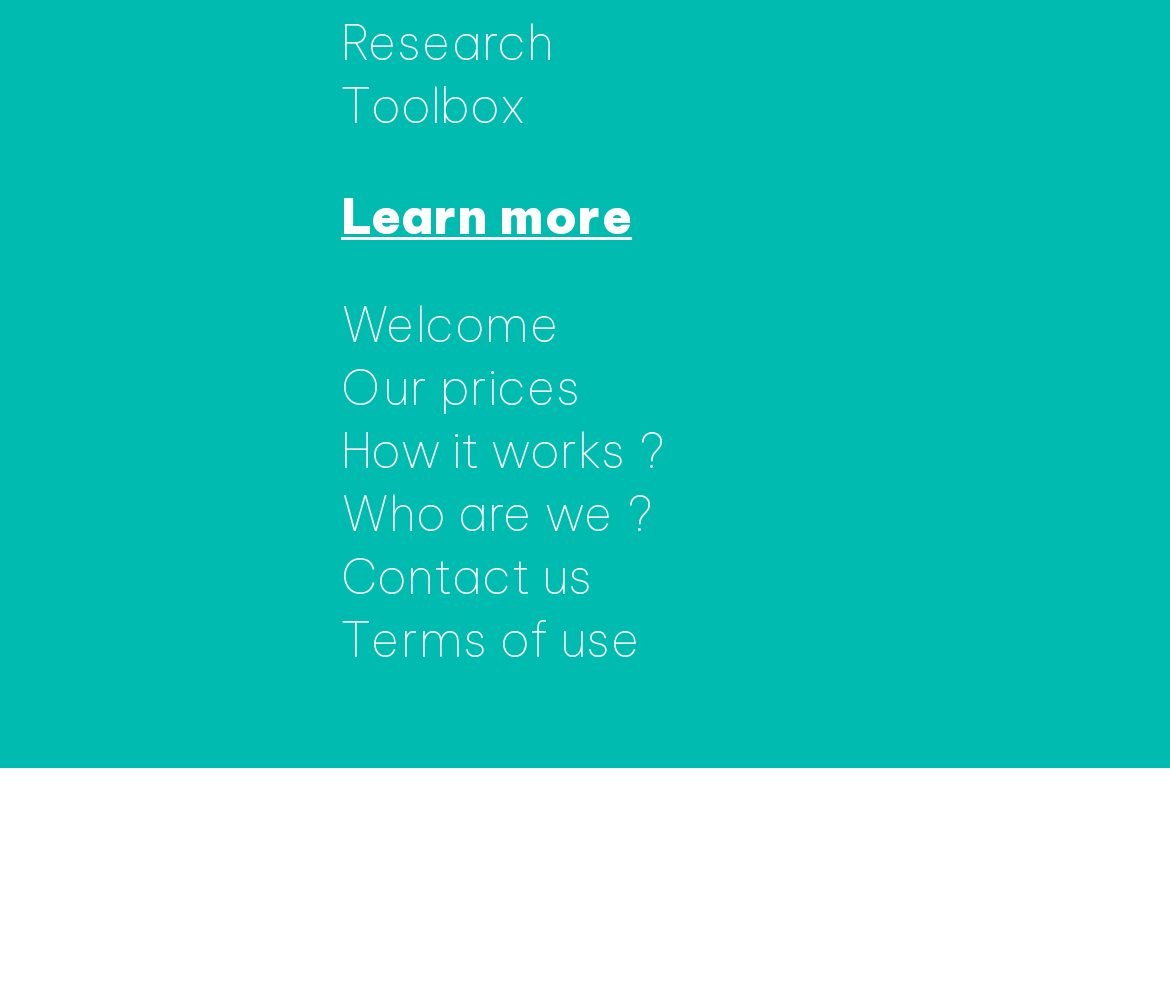Determine the bounding box coordinates of the UI element described below. Use the format (top-left x, top-left y, bottom-right x, bottom-right y) with floating point numbers between 0 and 1: Wood Sector

None